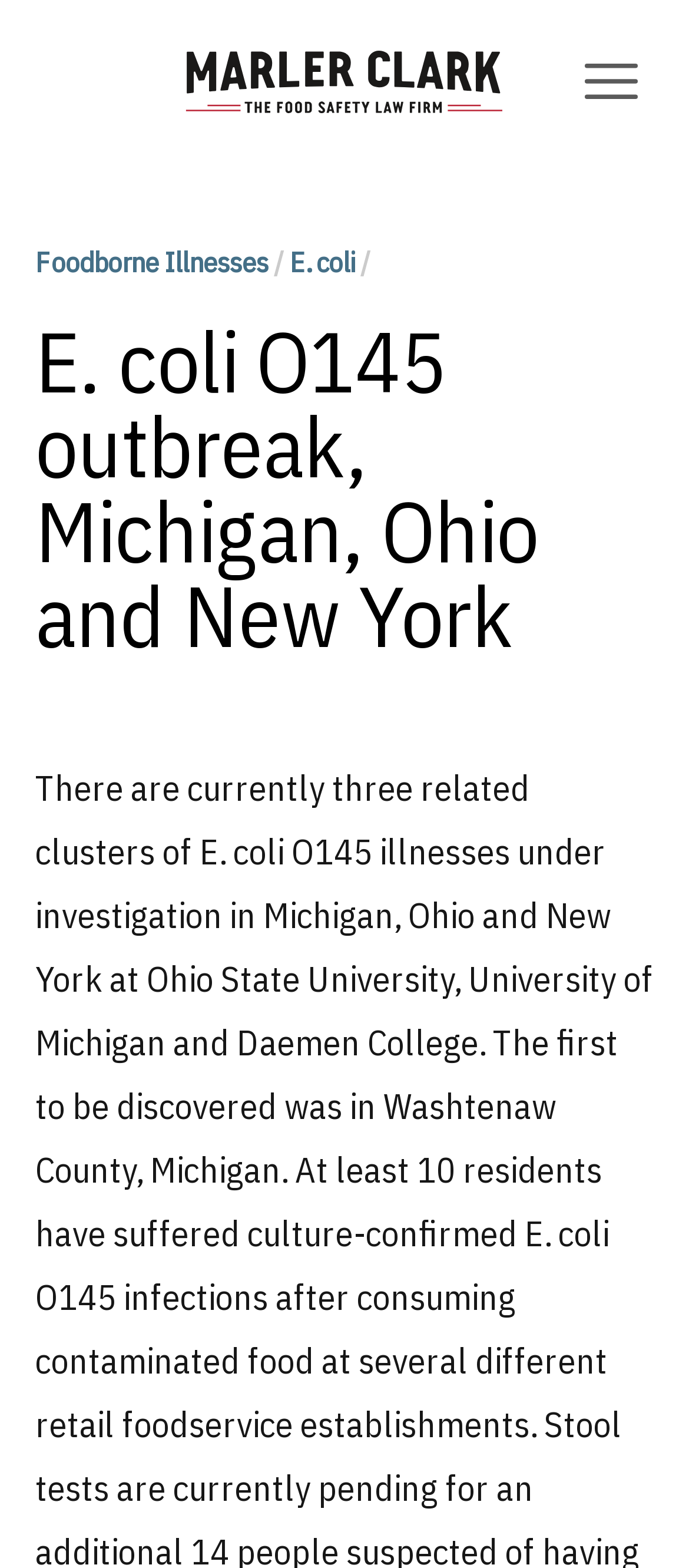Respond to the following question using a concise word or phrase: 
How many menu items are there?

3